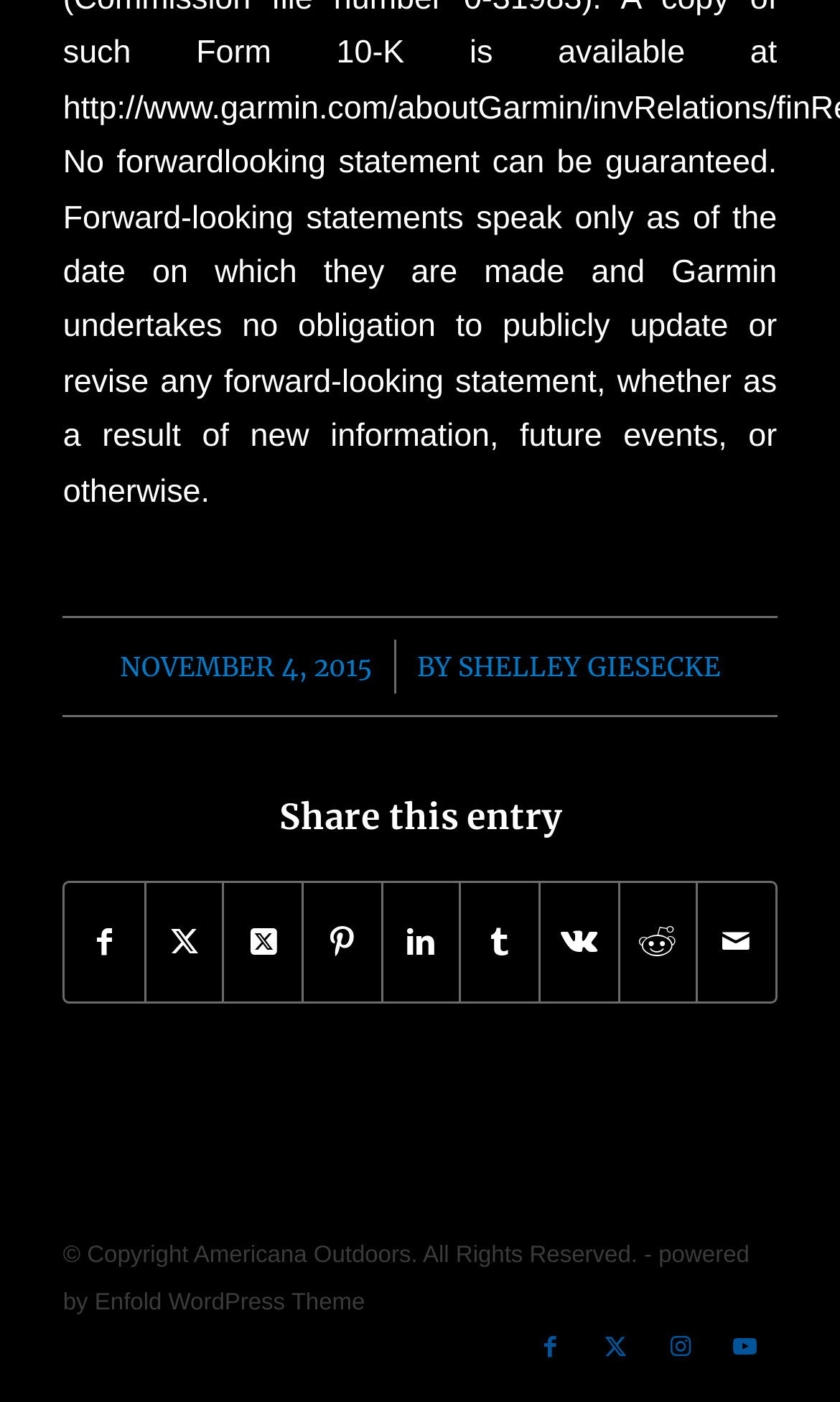Provide the bounding box coordinates, formatted as (top-left x, top-left y, bottom-right x, bottom-right y), with all values being floating point numbers between 0 and 1. Identify the bounding box of the UI element that matches the description: powered by Enfold WordPress Theme

[0.075, 0.886, 0.892, 0.938]